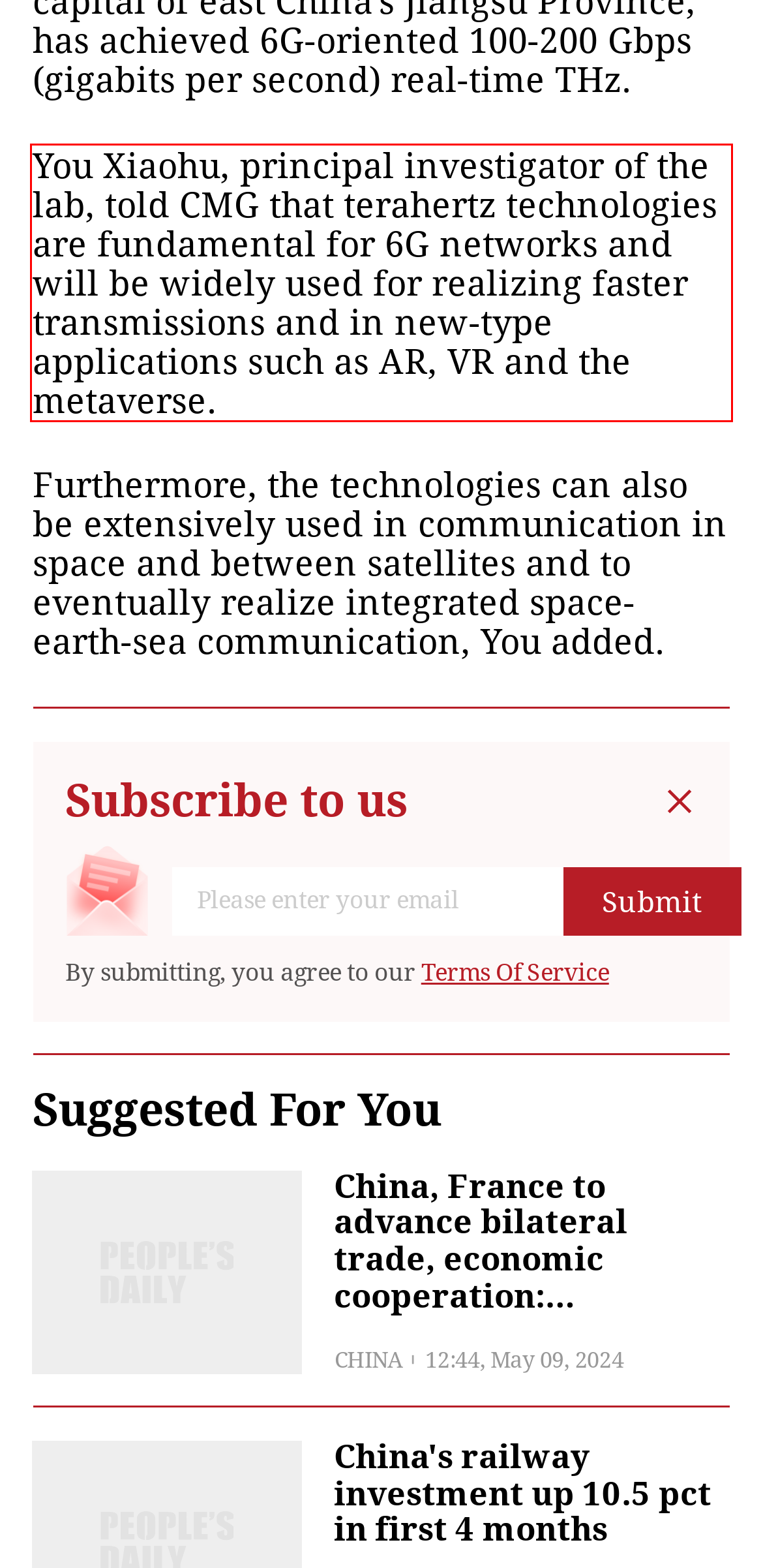Analyze the screenshot of a webpage where a red rectangle is bounding a UI element. Extract and generate the text content within this red bounding box.

You Xiaohu, principal investigator of the lab, told CMG that terahertz technologies are fundamental for 6G networks and will be widely used for realizing faster transmissions and in new-type applications such as AR, VR and the metaverse.